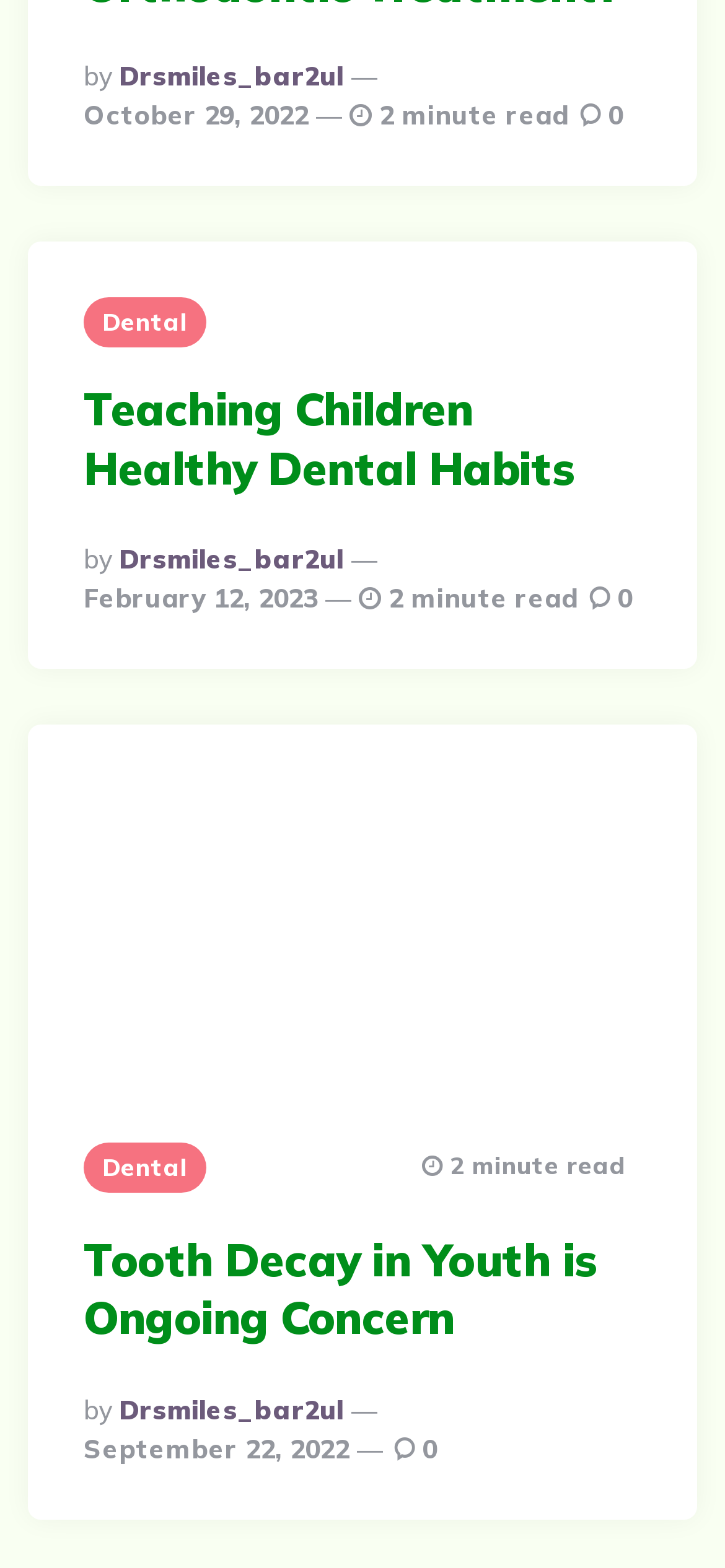Can you identify the bounding box coordinates of the clickable region needed to carry out this instruction: 'check the date of the post'? The coordinates should be four float numbers within the range of 0 to 1, stated as [left, top, right, bottom].

[0.115, 0.913, 0.482, 0.934]